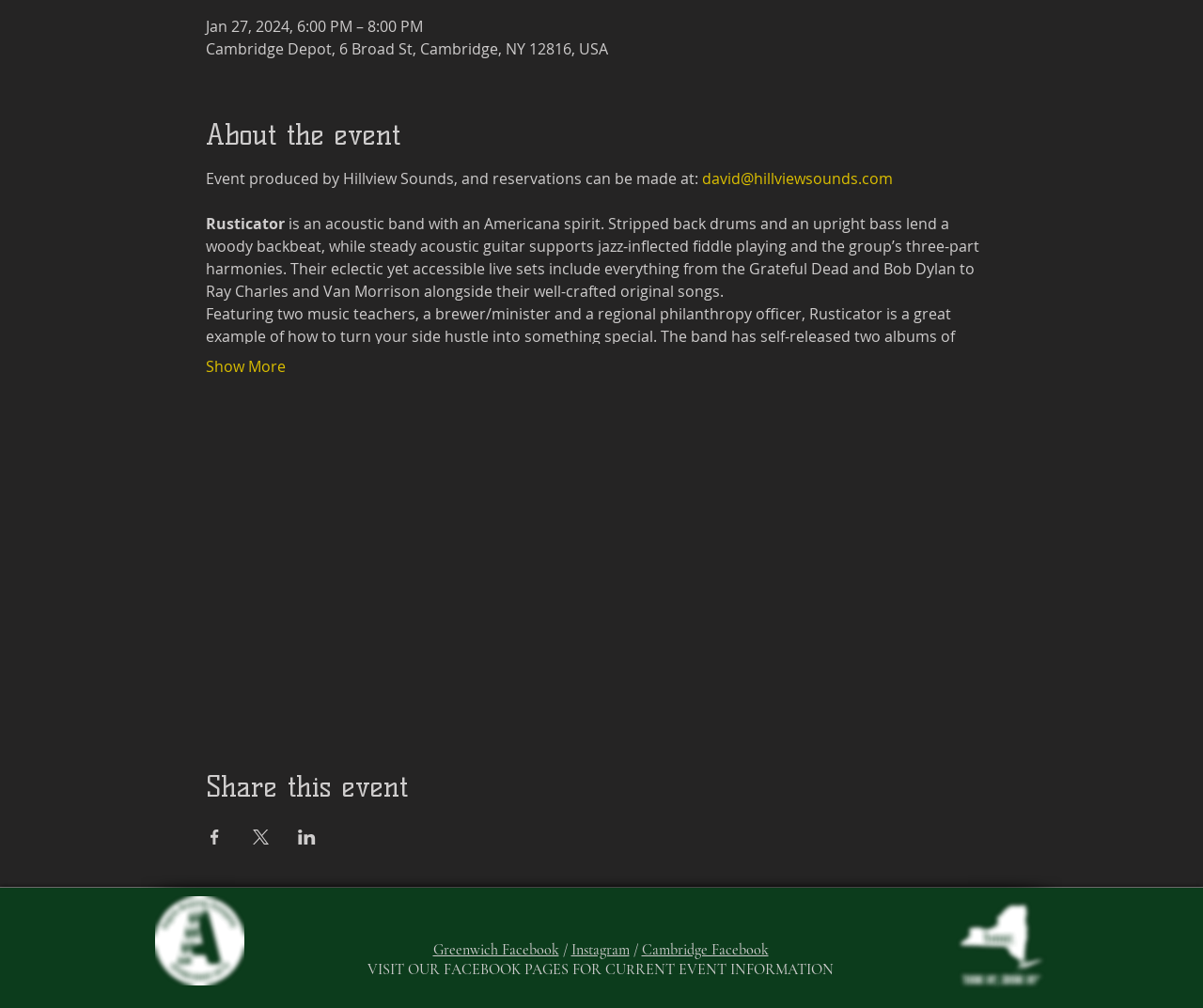Locate the bounding box of the UI element based on this description: "Cambridge Facebook". Provide four float numbers between 0 and 1 as [left, top, right, bottom].

[0.533, 0.933, 0.639, 0.952]